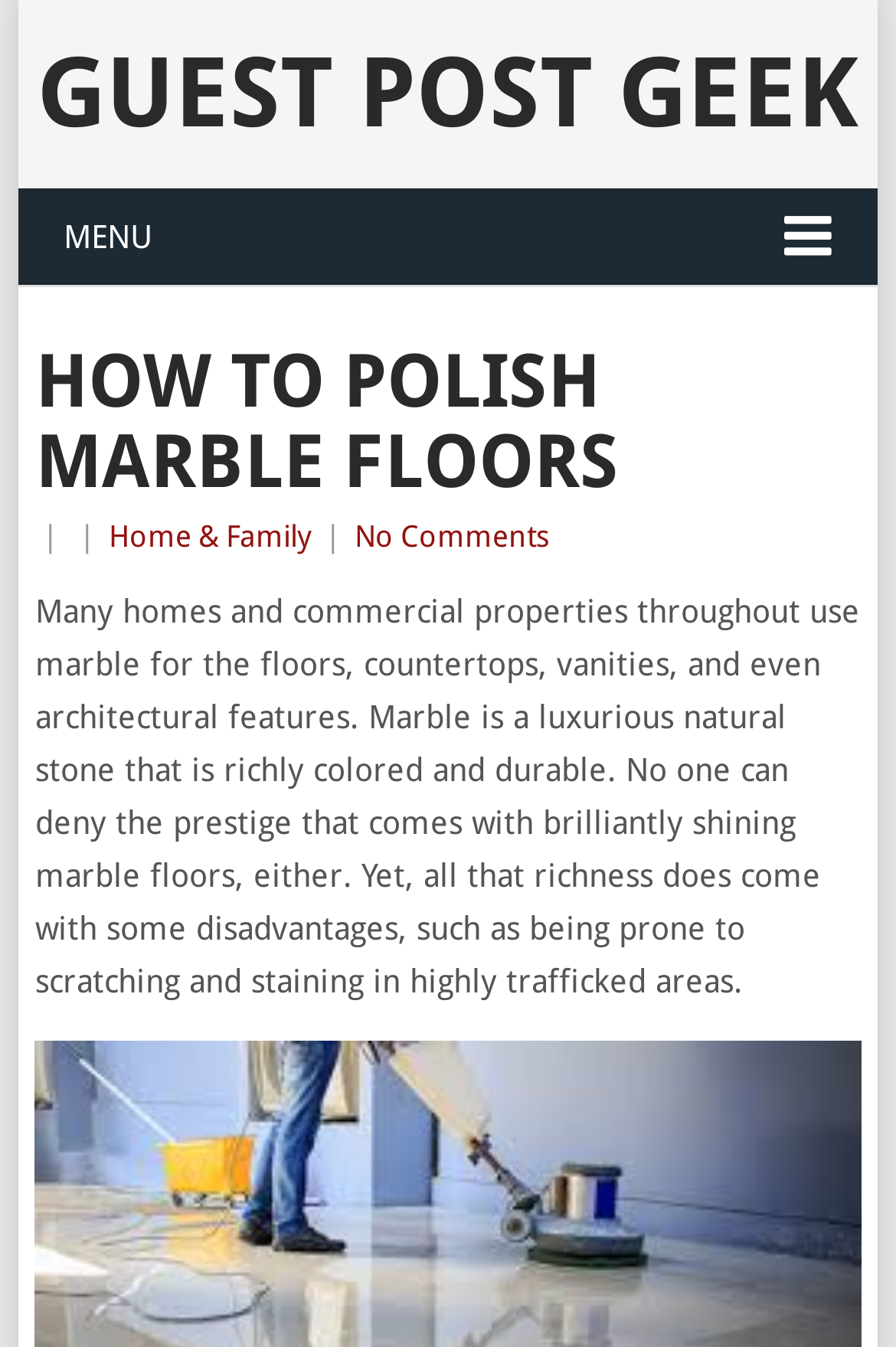What is the main topic of this webpage? Please answer the question using a single word or phrase based on the image.

Polishing marble floors